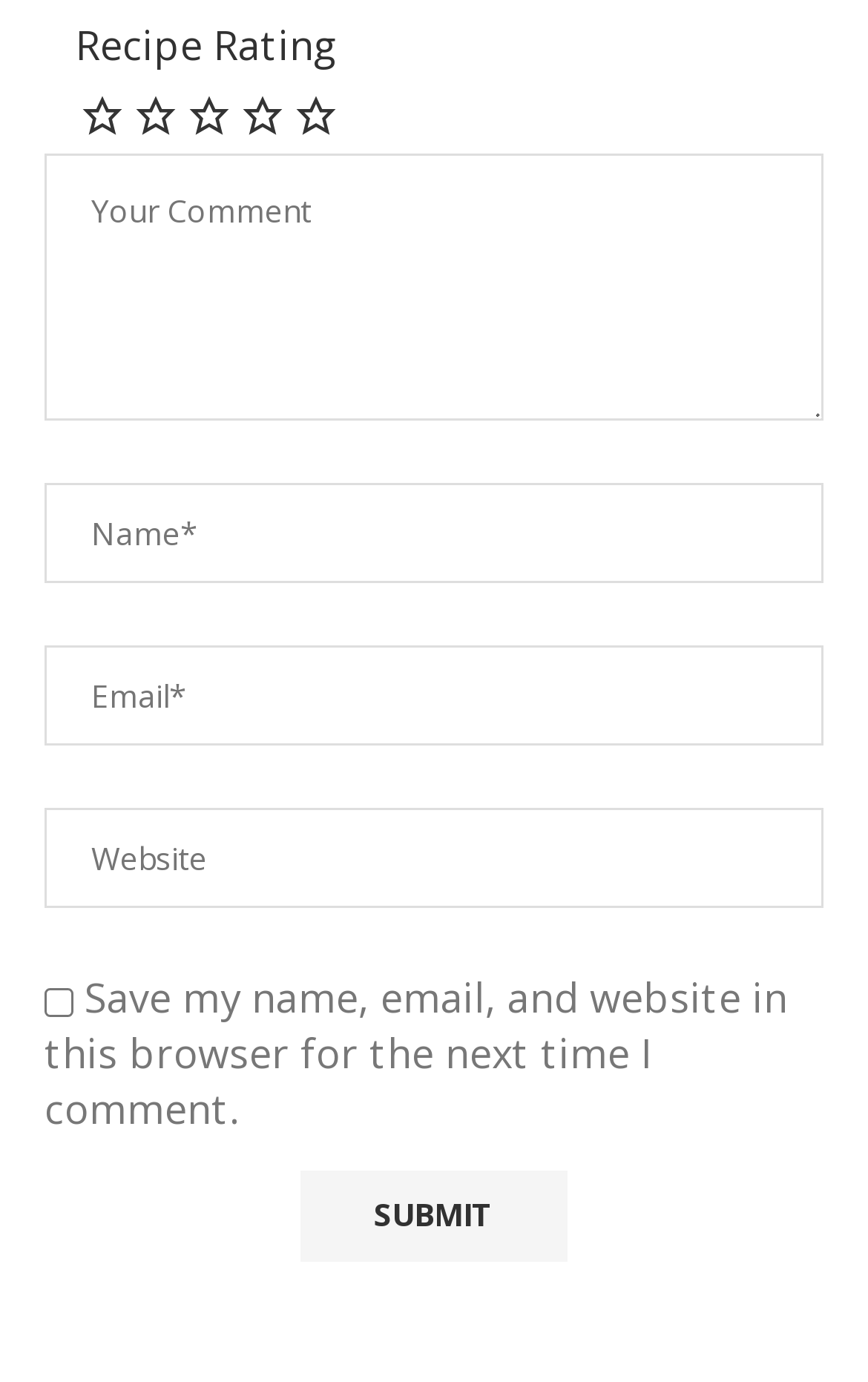Identify and provide the bounding box for the element described by: "name="submit" value="Submit"".

[0.346, 0.848, 0.654, 0.913]